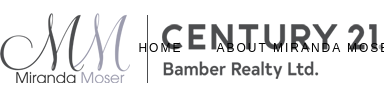What is the font style of the 'MM' initials?
We need a detailed and exhaustive answer to the question. Please elaborate.

The caption describes the font style of the 'MM' initials as elegant, indicating a sophisticated and refined typography.